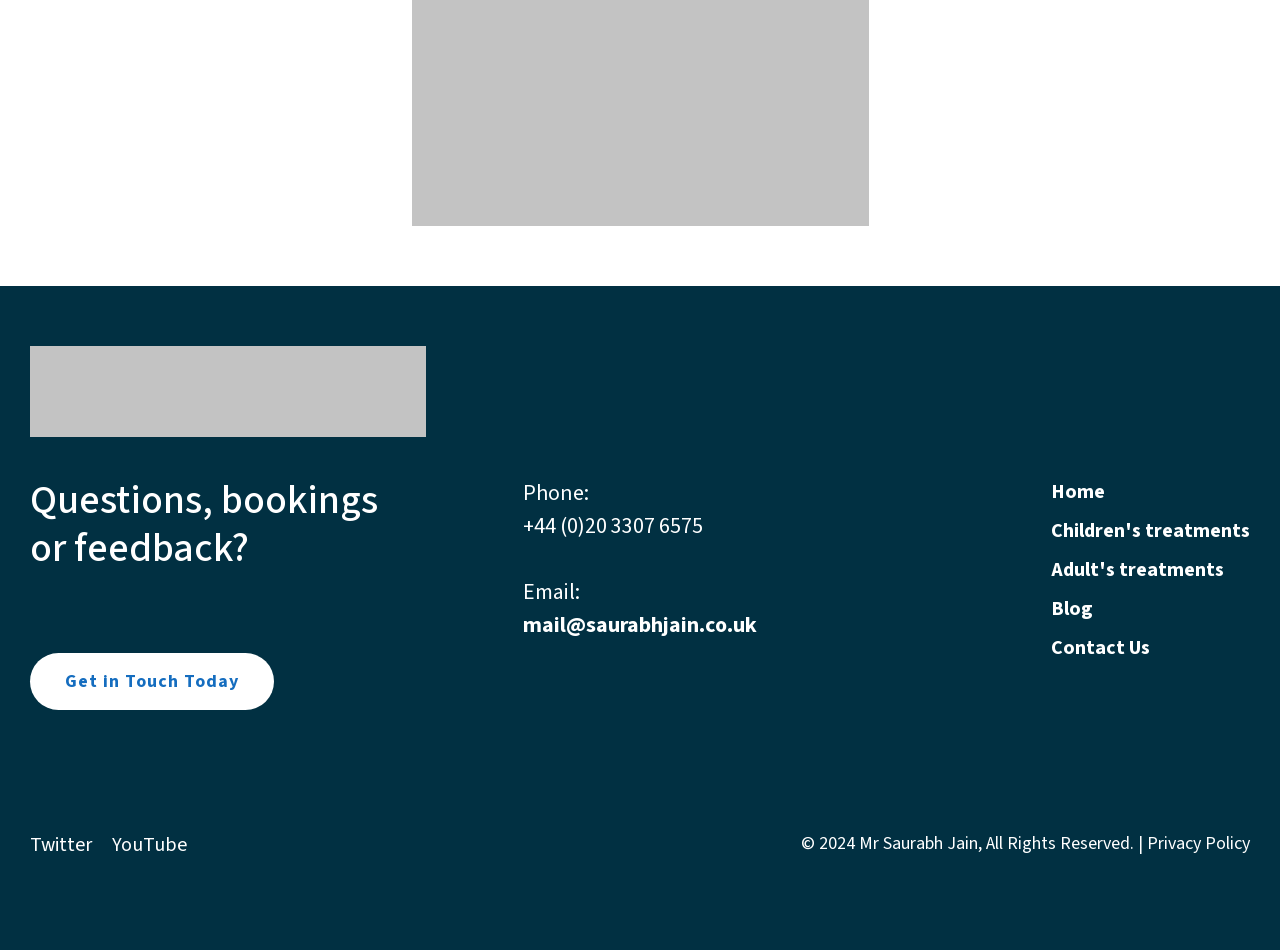Bounding box coordinates should be in the format (top-left x, top-left y, bottom-right x, bottom-right y) and all values should be floating point numbers between 0 and 1. Determine the bounding box coordinate for the UI element described as: Twitter

[0.023, 0.874, 0.072, 0.904]